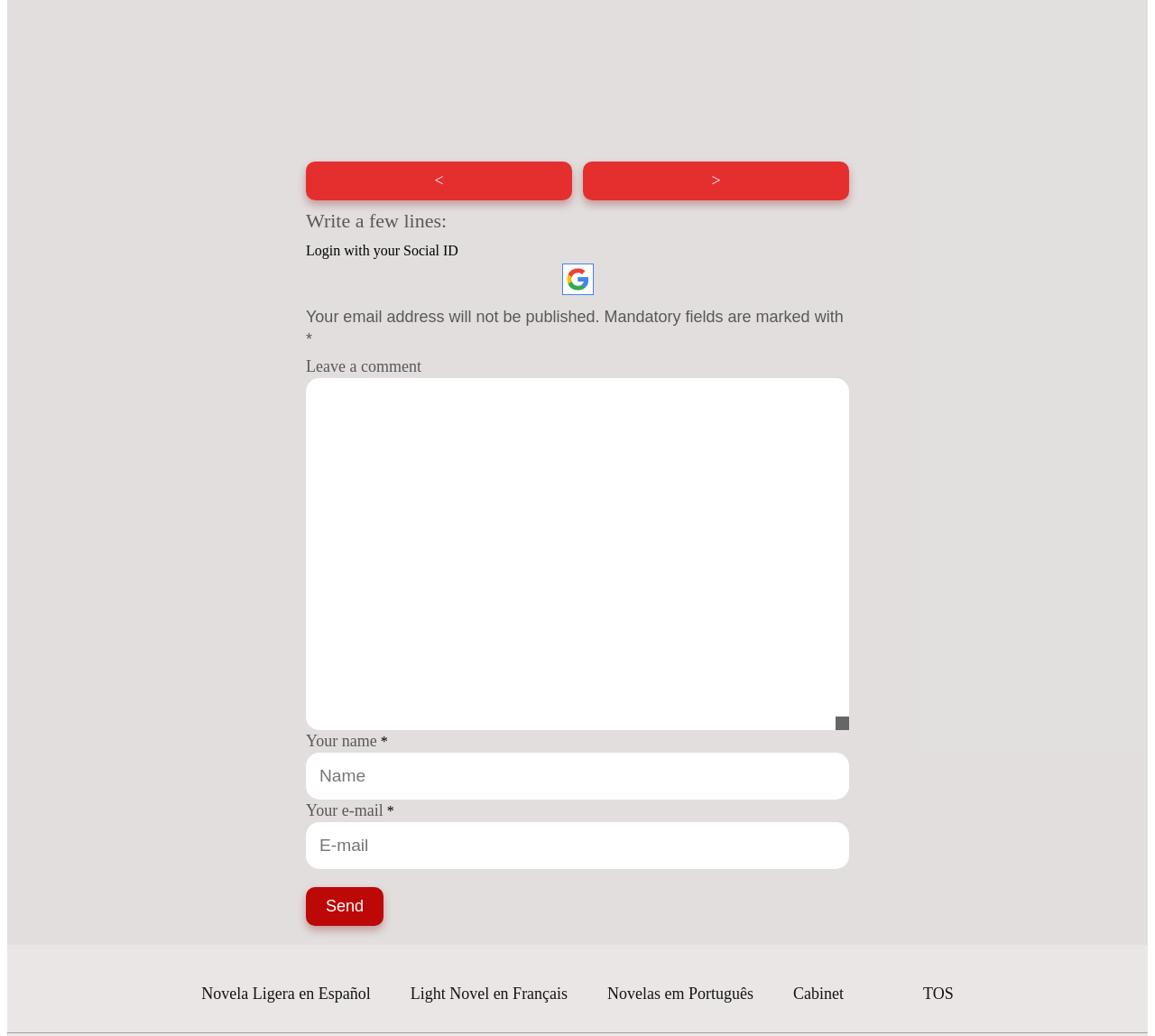Indicate the bounding box coordinates of the element that must be clicked to execute the instruction: "Enter your name". The coordinates should be given as four float numbers between 0 and 1, i.e., [left, top, right, bottom].

[0.265, 0.726, 0.735, 0.771]